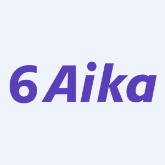Generate an in-depth description of the image.

The image features the logo of "6Aika," a collaborative initiative focused on promoting sustainable urban development and innovation. The logo is presented in a bold purple font, emphasizing the project's identity within the context of economic and environmental sustainability in Finnish cities. This project aims to foster carbon-neutral and resource-wise industrial areas, bringing together multiple municipalities and stakeholders to enhance urban resilience and resource efficiency.